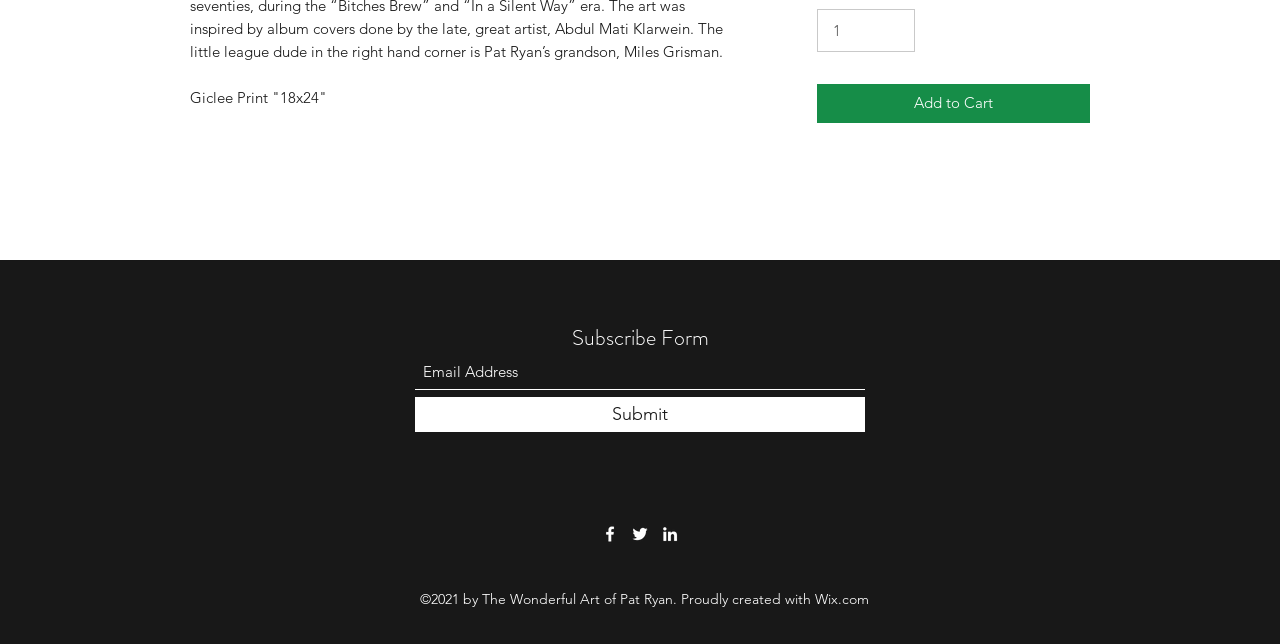What is the minimum quantity that can be added to cart?
Please respond to the question with a detailed and informative answer.

I found the spinbutton element with the label 'Quantity' and it has a valuemin attribute set to 1, which indicates the minimum quantity that can be added to cart.